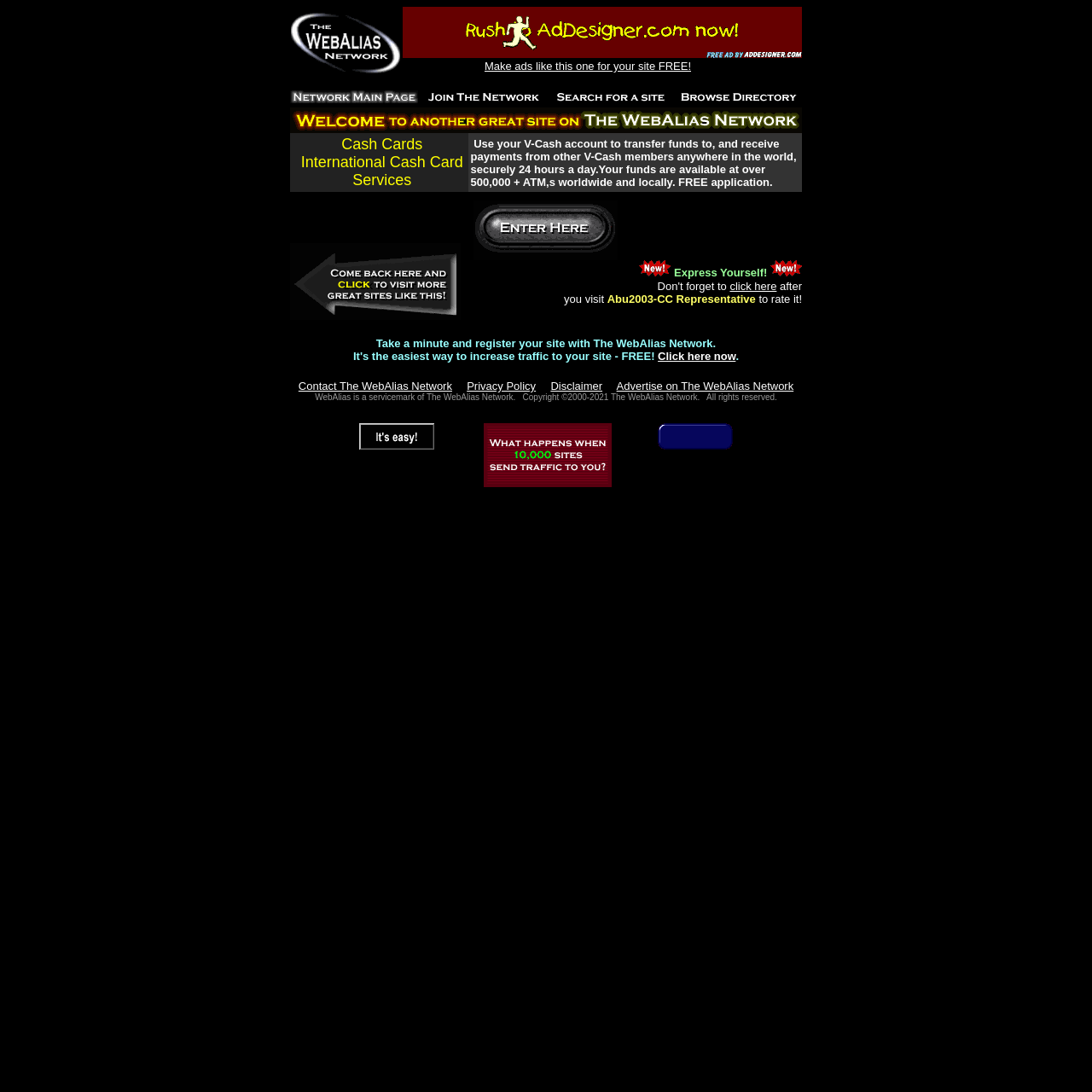Explain in detail what you observe on this webpage.

This webpage is about The WebAlias Network, a platform that allows users to register their sites and increase traffic. At the top, there is a layout table with two cells, each containing a link to "The WebAlias Network main page" and an image. Below this, there is another layout table with four cells, each containing a link to different sections of the website, including "Add your site to The WebAlias Network", "Search for a site on The WebAlias Network", and "Browse The WebAlias Network Directory". 

On the left side of the page, there is a layout table with an image and a table cell containing a heading "Cash Cards International Cash Card Services". Next to this, there is a paragraph of text describing the benefits of using V-Cash, including secure 24-hour fund transfers and access to over 500,000 ATMs worldwide.

Below this, there is a section with a heading "When you're done at Abu2003-CC Representative, be sure to check out these great sites!" followed by a link and an image. This is followed by another section with a heading "Express Yourself! Don't forget to click here after you visit Abu2003-CC Representative to rate it!" which contains several images, links, and static text.

Further down the page, there is a section encouraging users to register their site with The WebAlias Network, followed by a section with a layout table containing an image. The page ends with a footer section containing links to "Contact The WebAlias Network", "Privacy Policy", "Disclaimer", and "Advertise on The WebAlias Network", as well as a copyright notice.